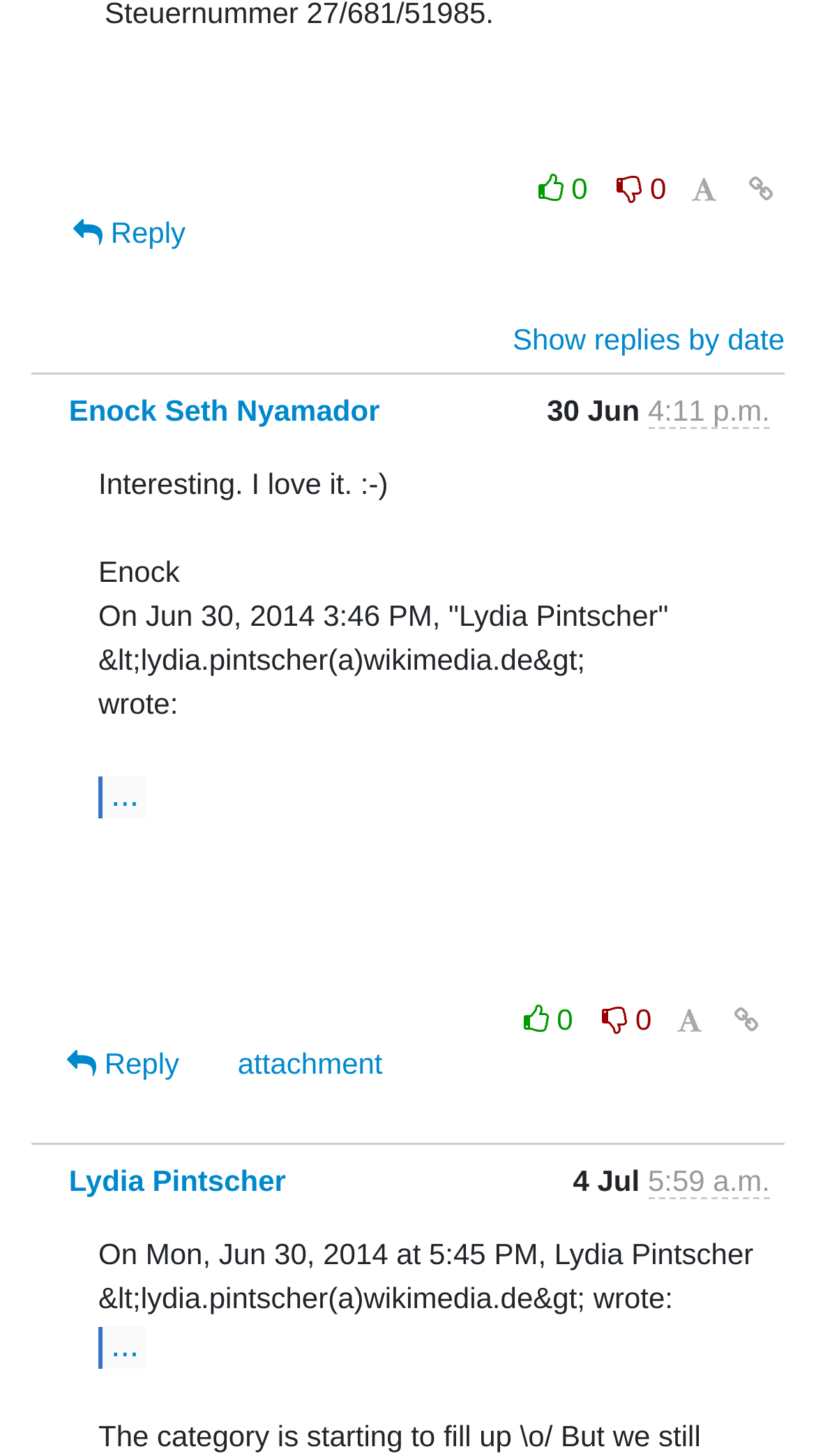How many replies are there in this conversation?
Using the visual information, respond with a single word or phrase.

2